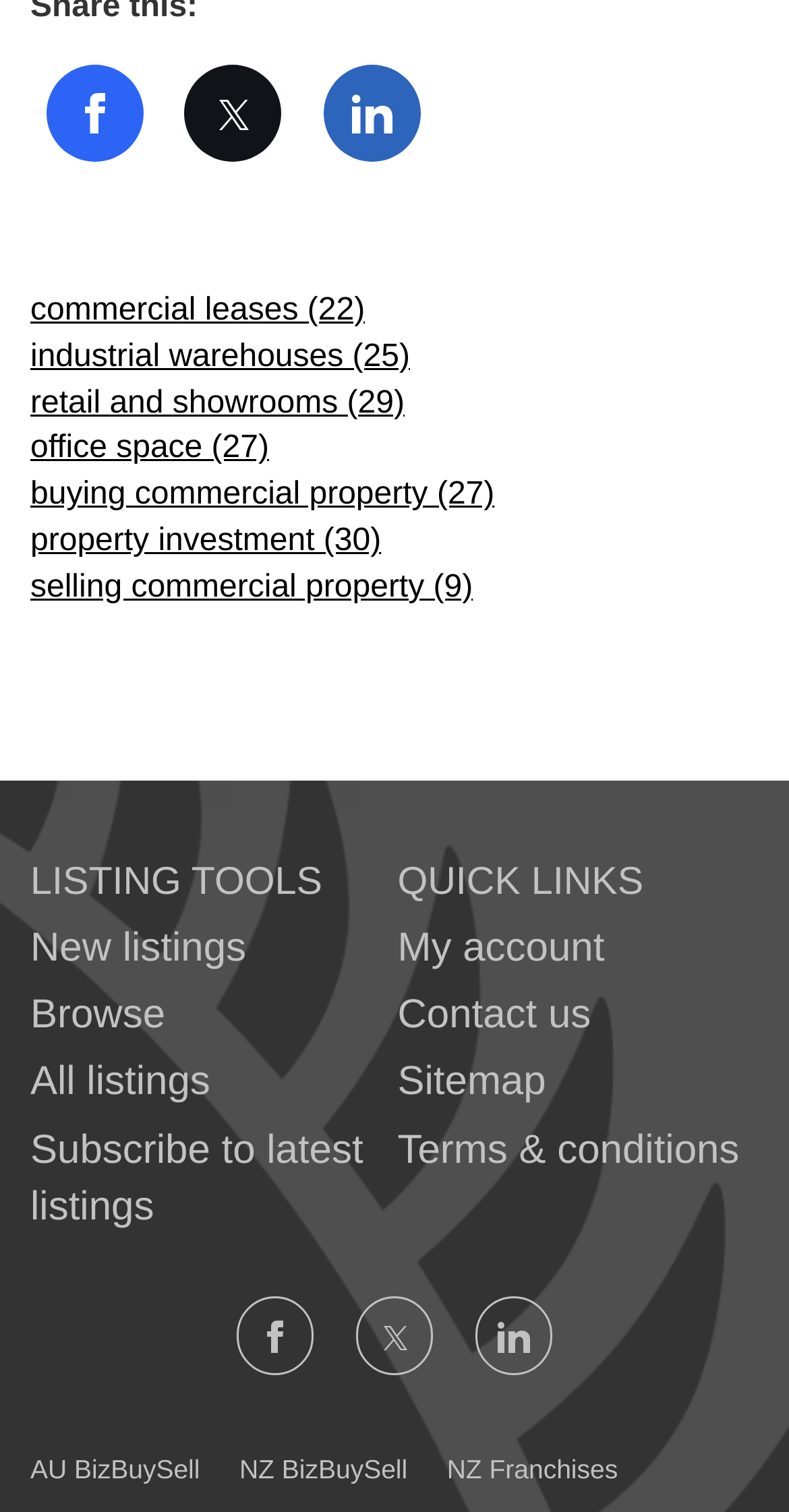Use one word or a short phrase to answer the question provided: 
How many types of commercial properties are listed?

5